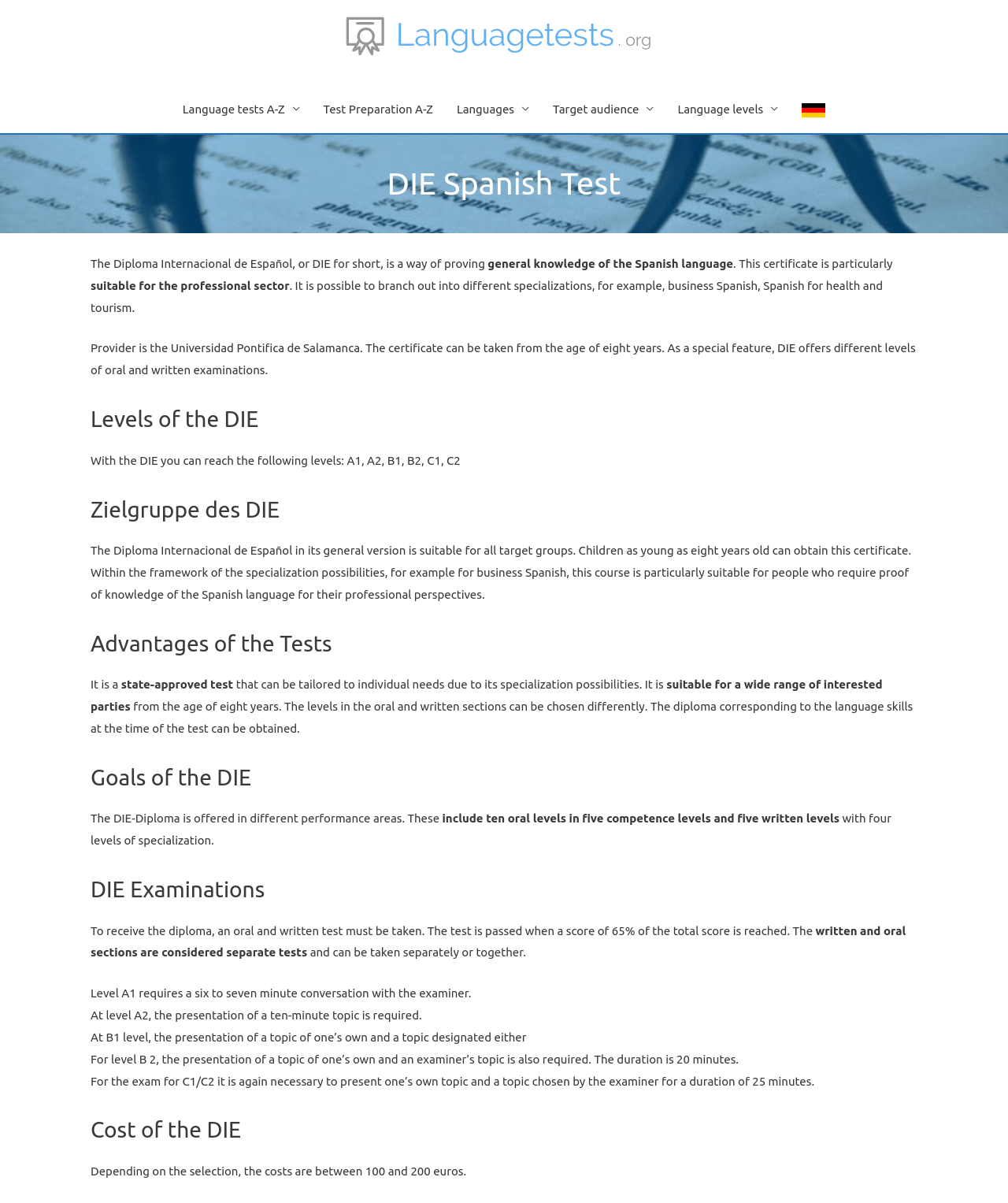How many oral levels are there in the DIE test? Refer to the image and provide a one-word or short phrase answer.

Ten